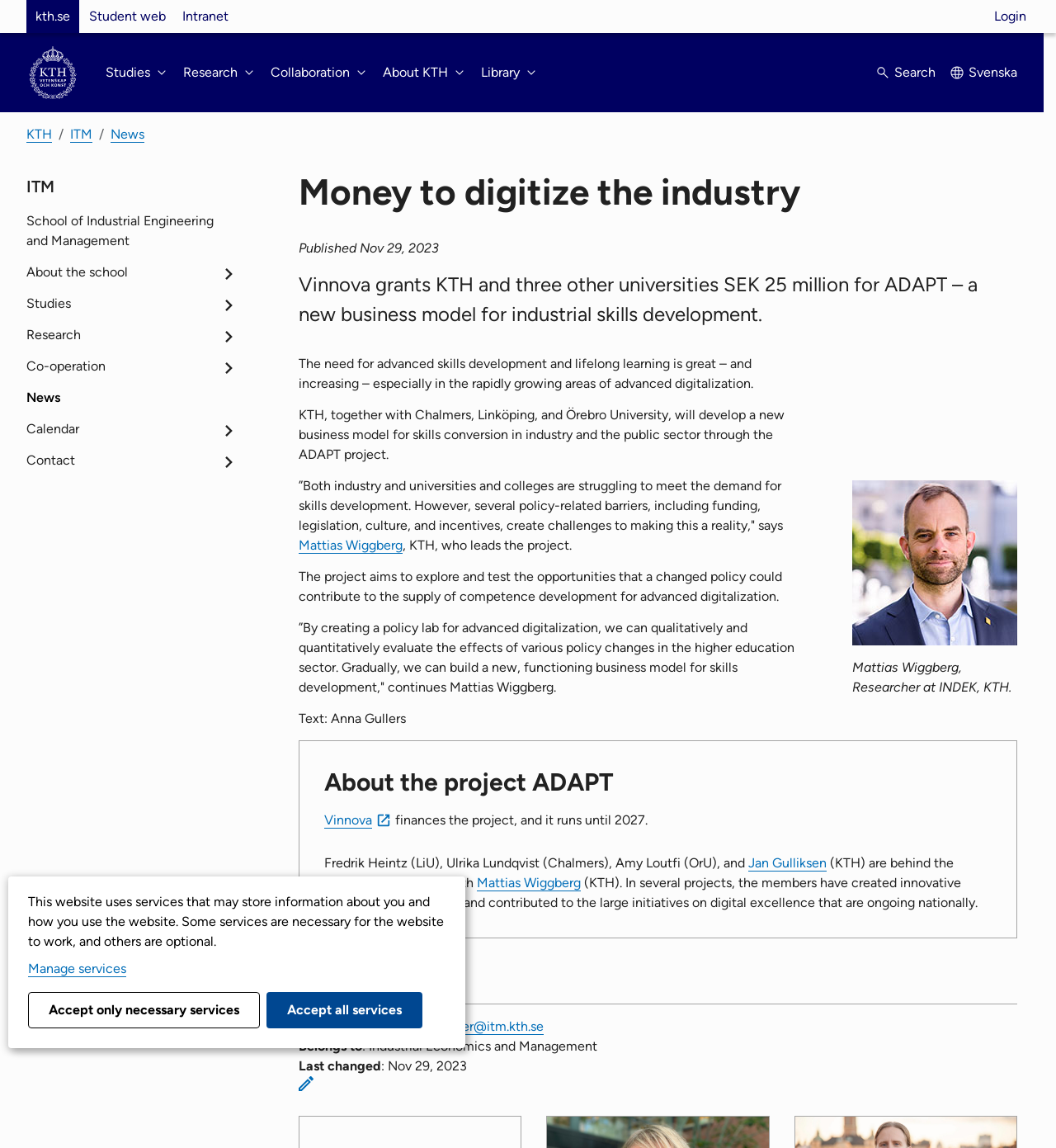Bounding box coordinates are specified in the format (top-left x, top-left y, bottom-right x, bottom-right y). All values are floating point numbers bounded between 0 and 1. Please provide the bounding box coordinate of the region this sentence describes: Nick Magone, CPA, CGMA, CFP®

None